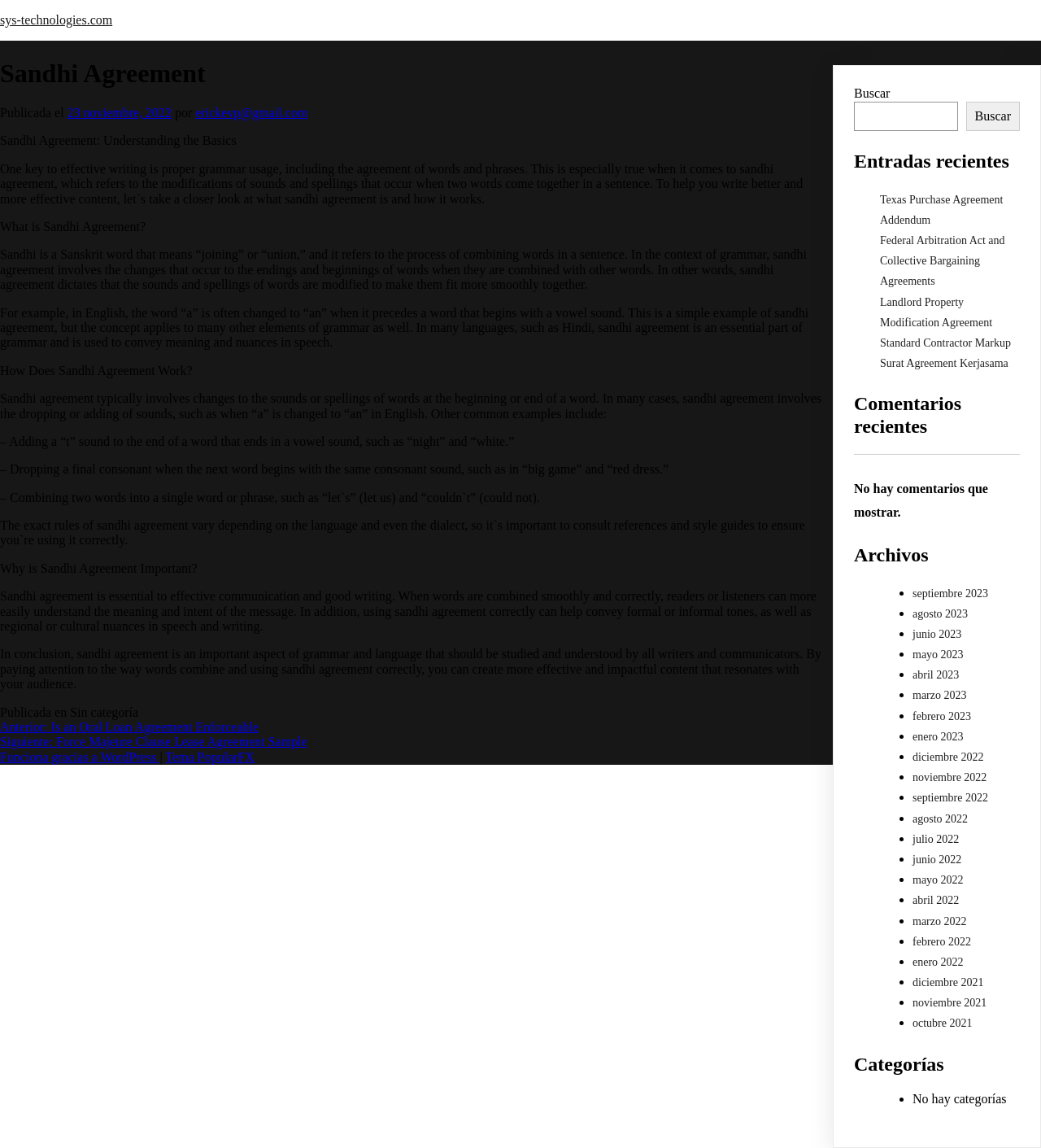Analyze the image and give a detailed response to the question:
What is an example of Sandhi Agreement?

The webpage provides an example of Sandhi Agreement, where the word 'a' is often changed to 'an' when it precedes a word that begins with a vowel sound, such as in English.